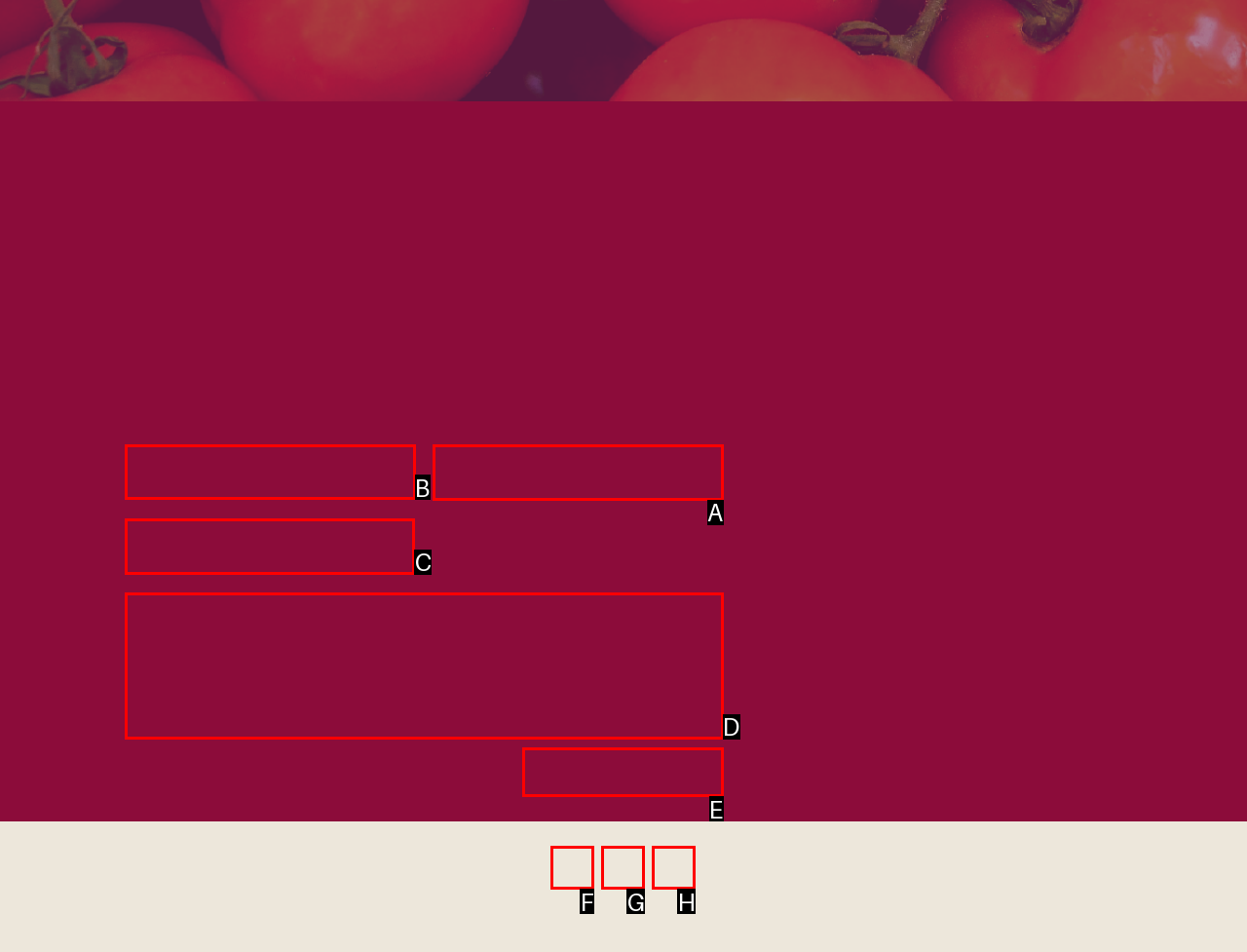Tell me which one HTML element I should click to complete the following task: Enter email address Answer with the option's letter from the given choices directly.

B